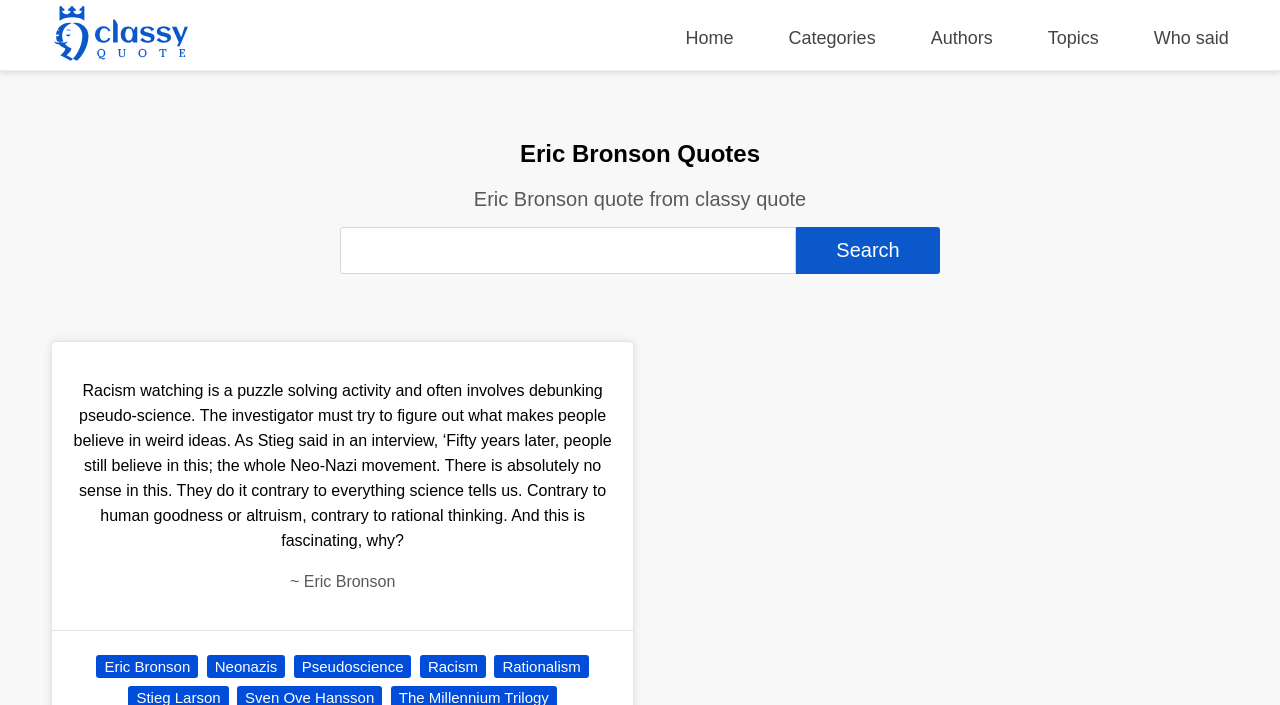Can you find the bounding box coordinates of the area I should click to execute the following instruction: "Search for a quote"?

[0.622, 0.323, 0.734, 0.389]